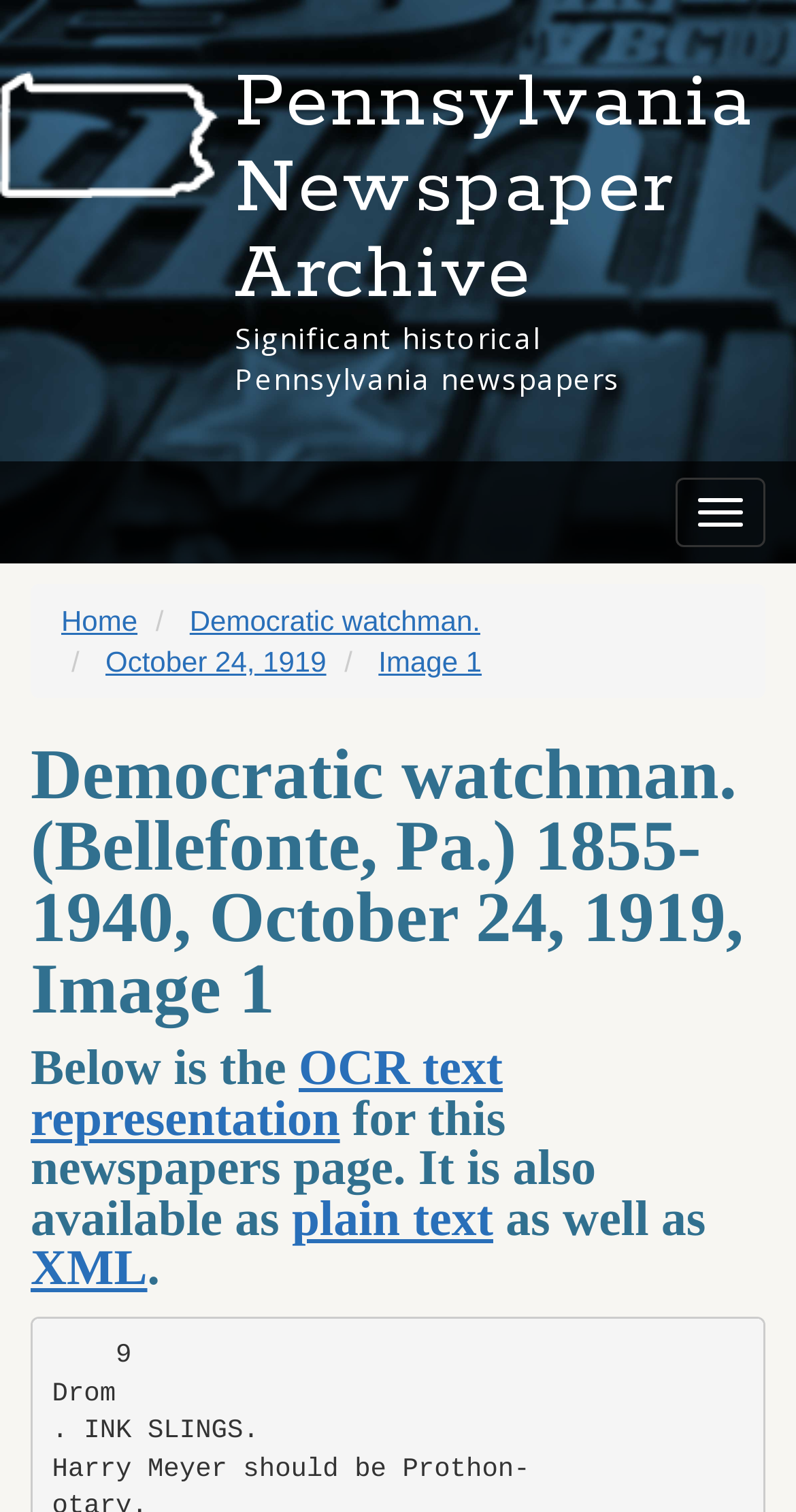Predict the bounding box coordinates for the UI element described as: "October 24, 1919". The coordinates should be four float numbers between 0 and 1, presented as [left, top, right, bottom].

[0.132, 0.427, 0.41, 0.448]